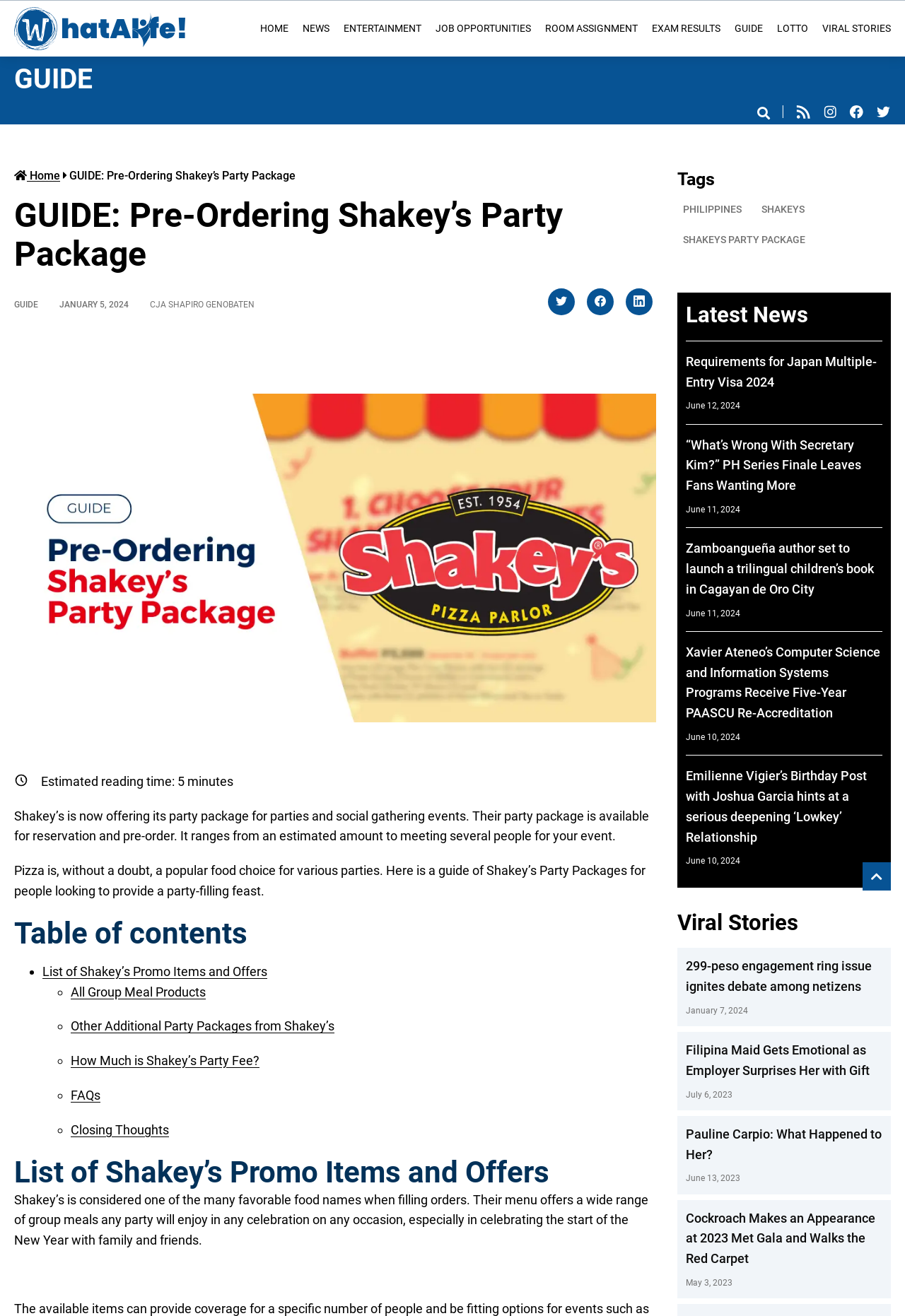Please specify the coordinates of the bounding box for the element that should be clicked to carry out this instruction: "View 'List of Shakey’s Promo Items and Offers'". The coordinates must be four float numbers between 0 and 1, formatted as [left, top, right, bottom].

[0.047, 0.732, 0.295, 0.744]